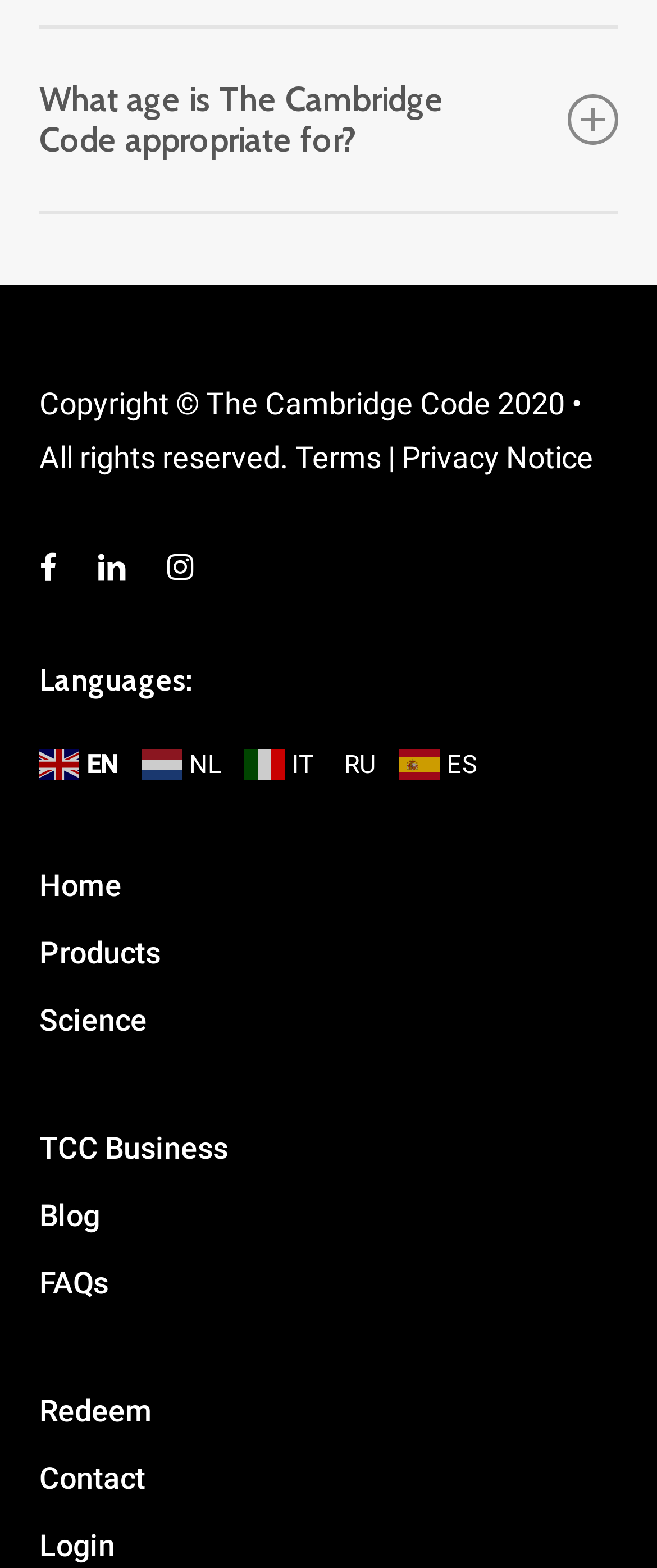Locate the bounding box coordinates of the element you need to click to accomplish the task described by this instruction: "Select the 'en' language".

[0.06, 0.478, 0.122, 0.498]